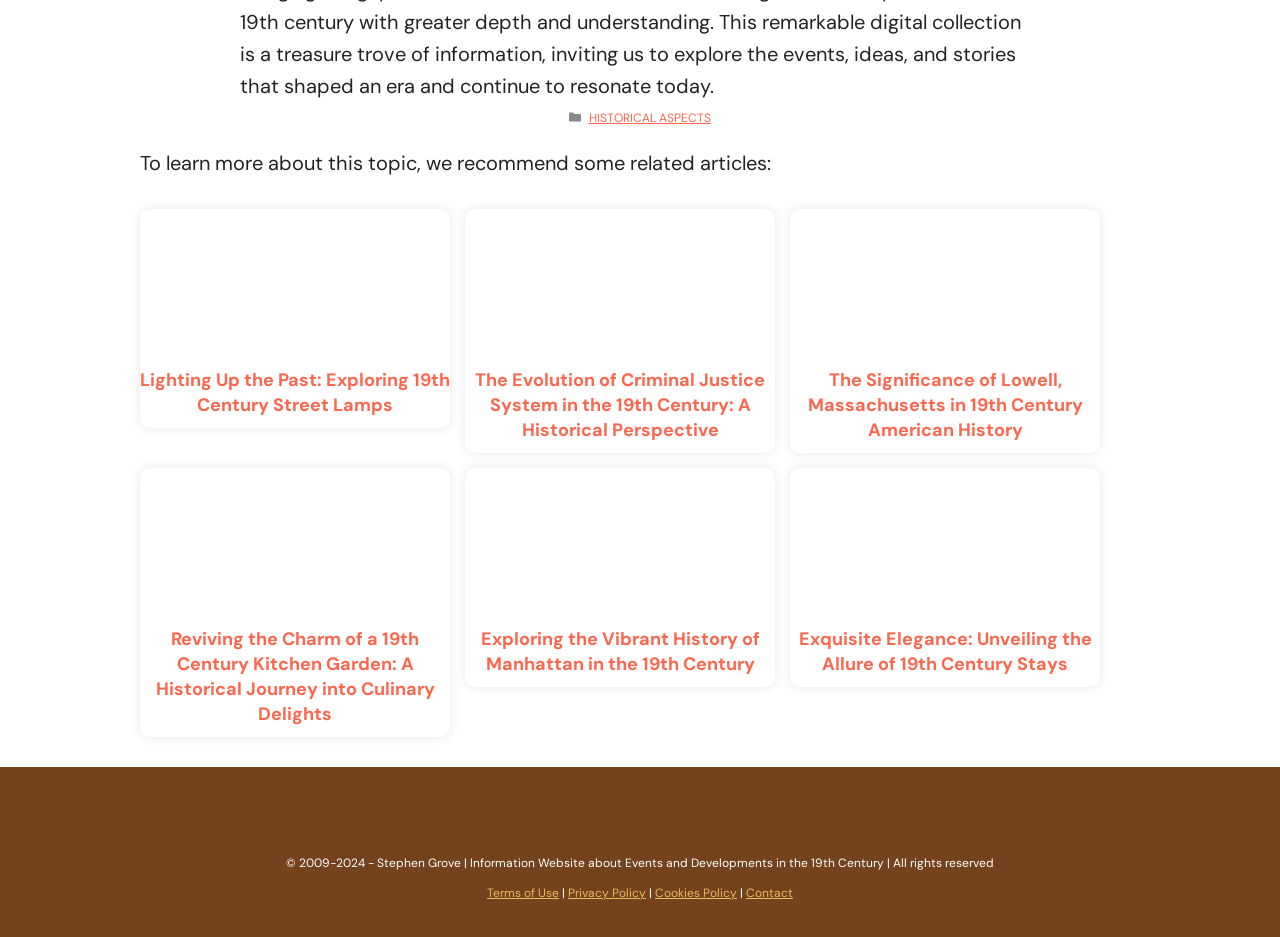Find the bounding box coordinates of the area that needs to be clicked in order to achieve the following instruction: "Read the article 'The Significance of Lowell, Massachusetts in 19th Century American History'". The coordinates should be specified as four float numbers between 0 and 1, i.e., [left, top, right, bottom].

[0.617, 0.362, 0.859, 0.473]